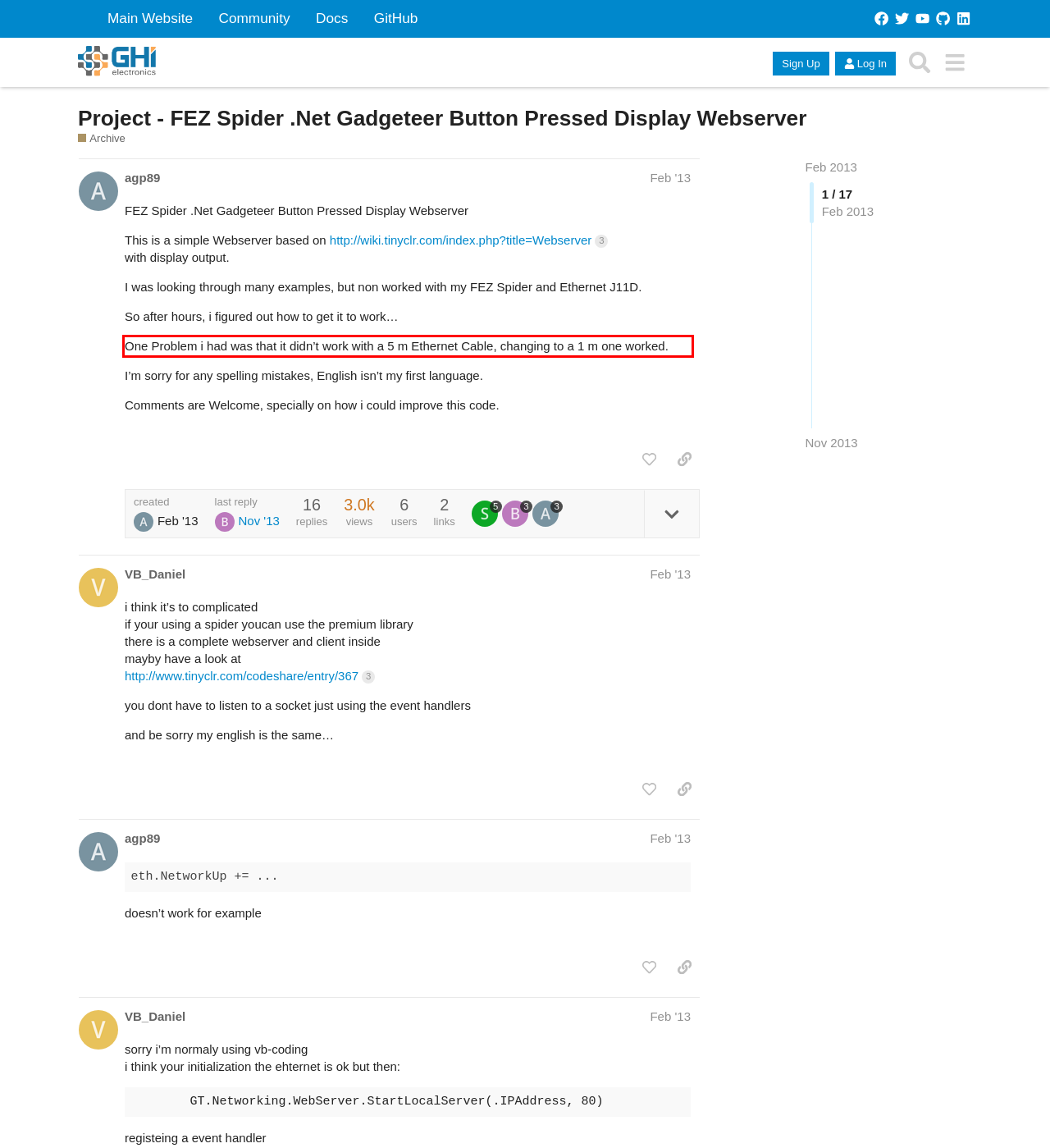Please examine the screenshot of the webpage and read the text present within the red rectangle bounding box.

One Problem i had was that it didn’t work with a 5 m Ethernet Cable, changing to a 1 m one worked.